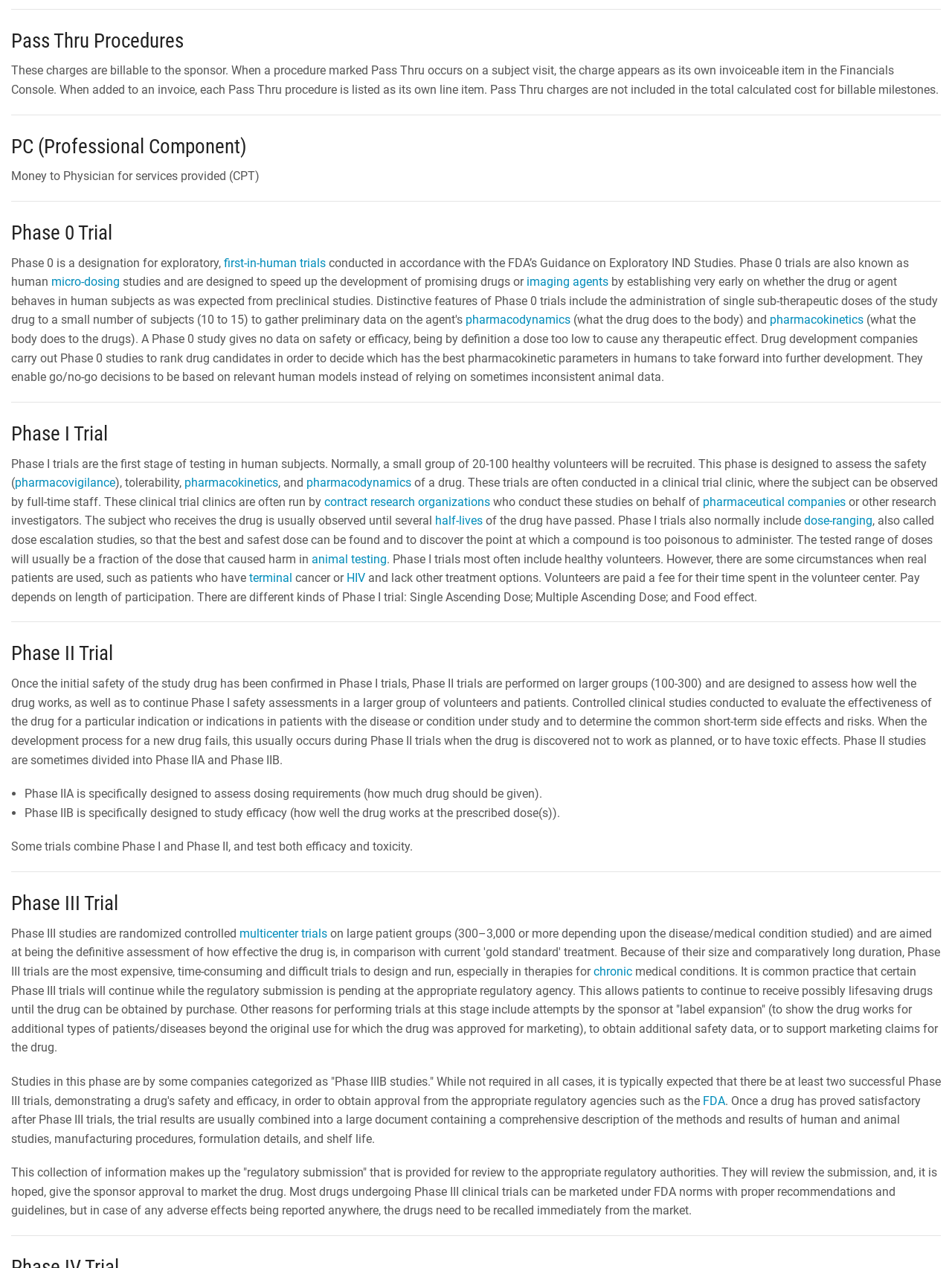Show the bounding box coordinates for the element that needs to be clicked to execute the following instruction: "Click on the 'Return and Refund' link". Provide the coordinates in the form of four float numbers between 0 and 1, i.e., [left, top, right, bottom].

None